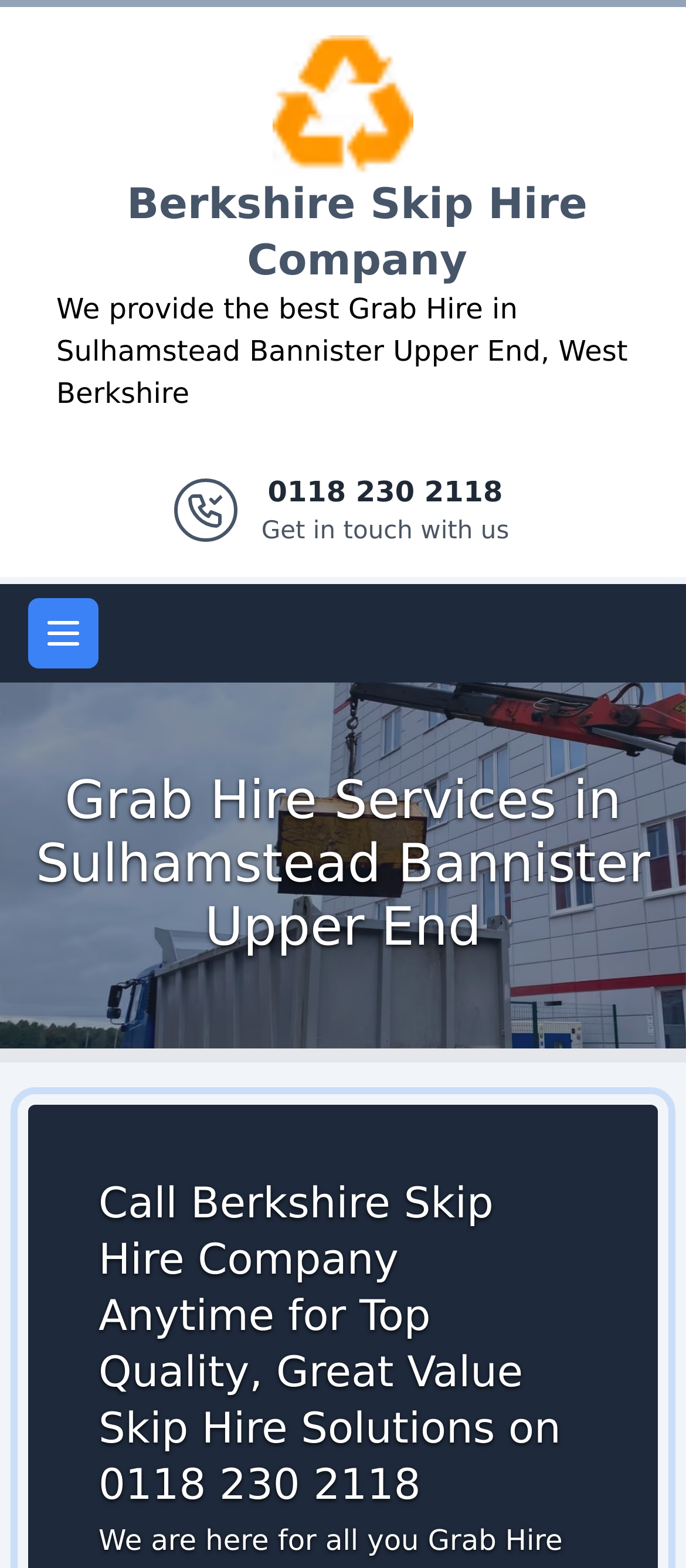Give a concise answer of one word or phrase to the question: 
What is the location served by Berkshire Skip Hire Company?

Sulhamstead Bannister Upper End, West Berkshire